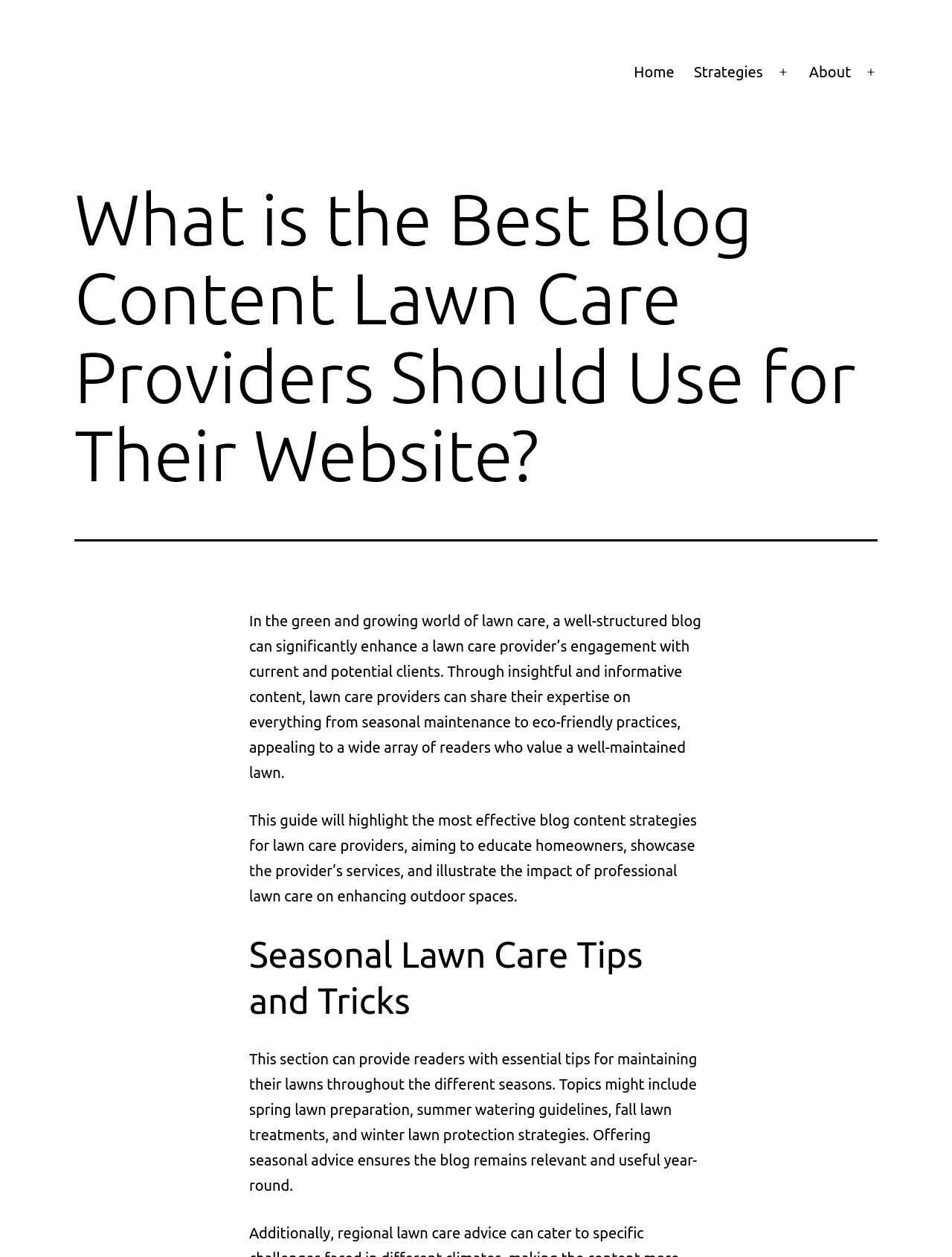What is the target audience of the blog?
Based on the screenshot, answer the question with a single word or phrase.

Homeowners